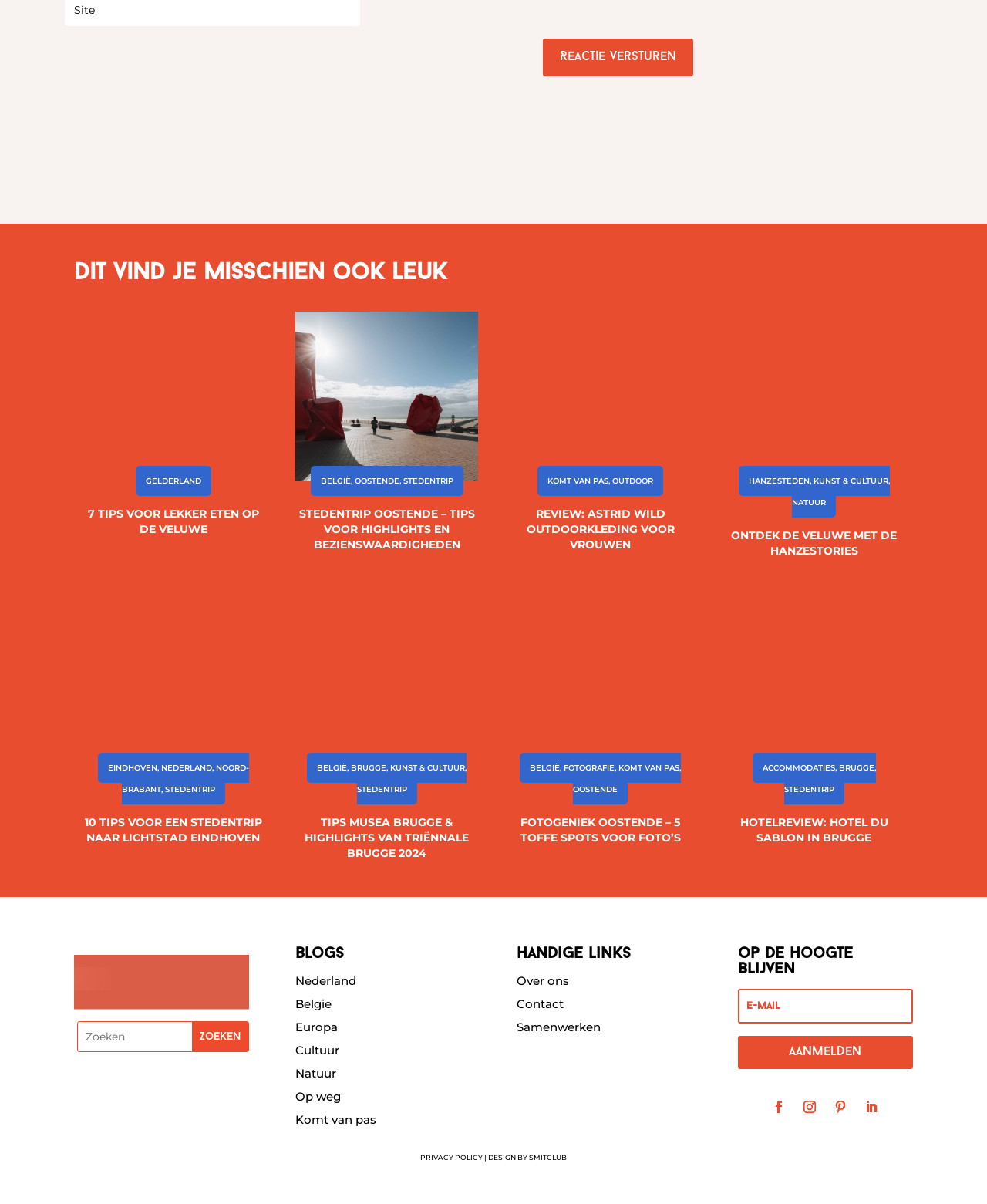Provide the bounding box coordinates of the HTML element this sentence describes: "alt="Musea Brugge - Triennale Brugge"". The bounding box coordinates consist of four float numbers between 0 and 1, i.e., [left, top, right, bottom].

[0.299, 0.628, 0.484, 0.64]